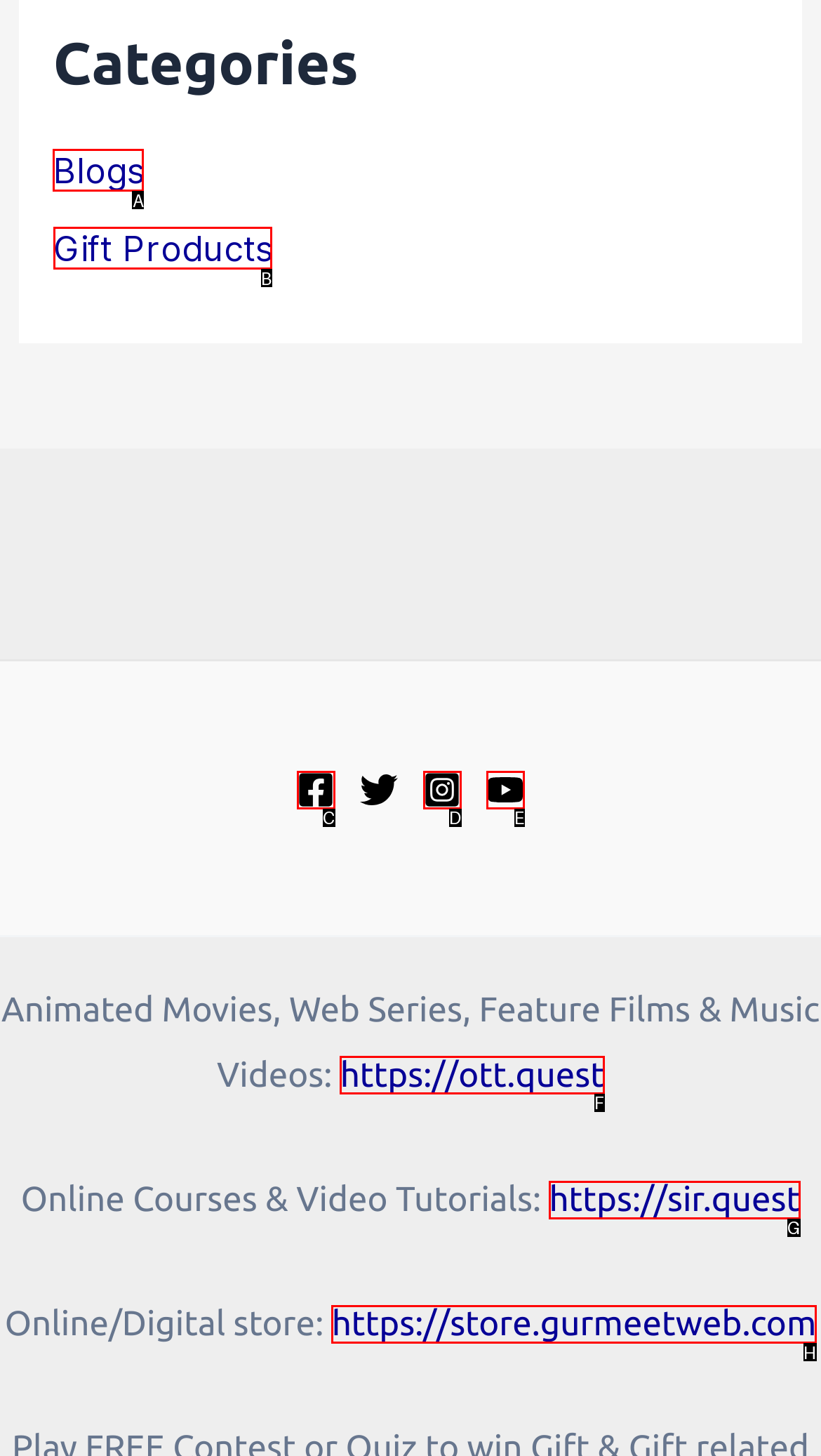To execute the task: Visit the 'Gift Products' page, which one of the highlighted HTML elements should be clicked? Answer with the option's letter from the choices provided.

B